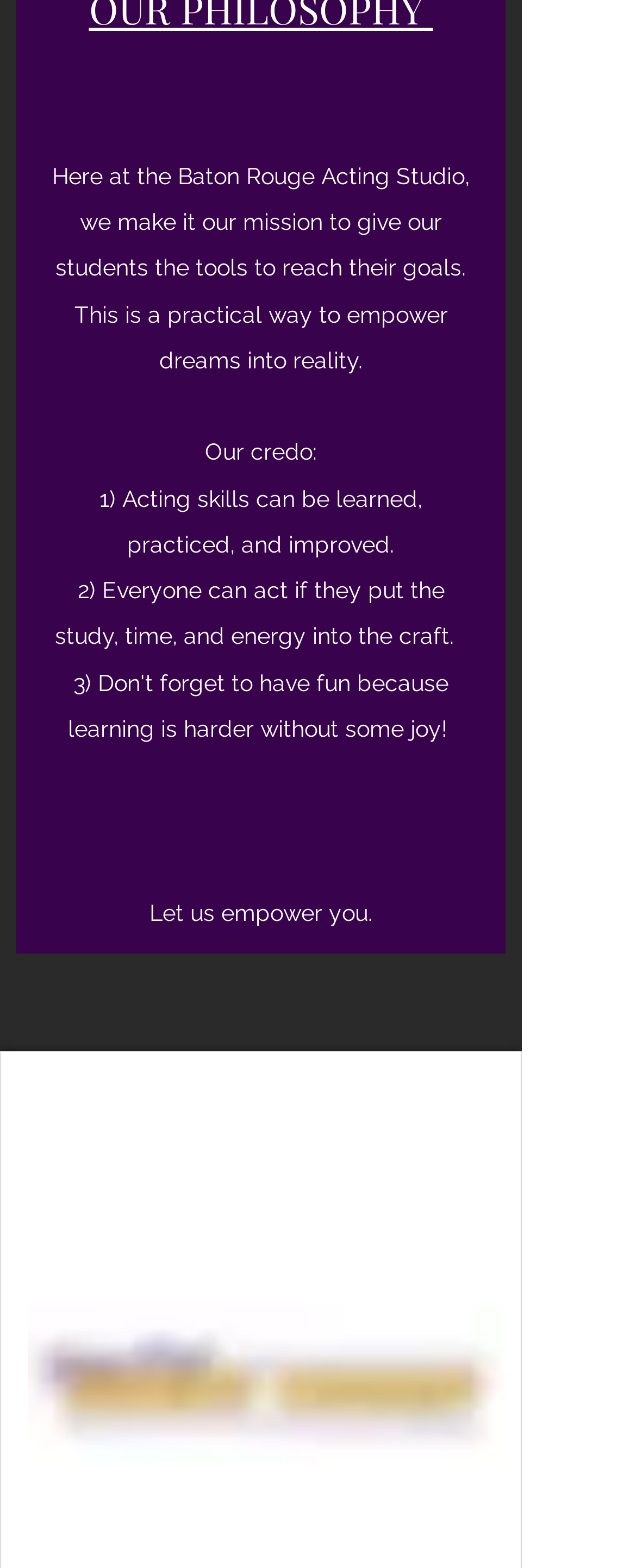Identify the bounding box coordinates for the UI element described by the following text: "aria-label="TikTok"". Provide the coordinates as four float numbers between 0 and 1, in the format [left, top, right, bottom].

[0.272, 0.945, 0.326, 0.967]